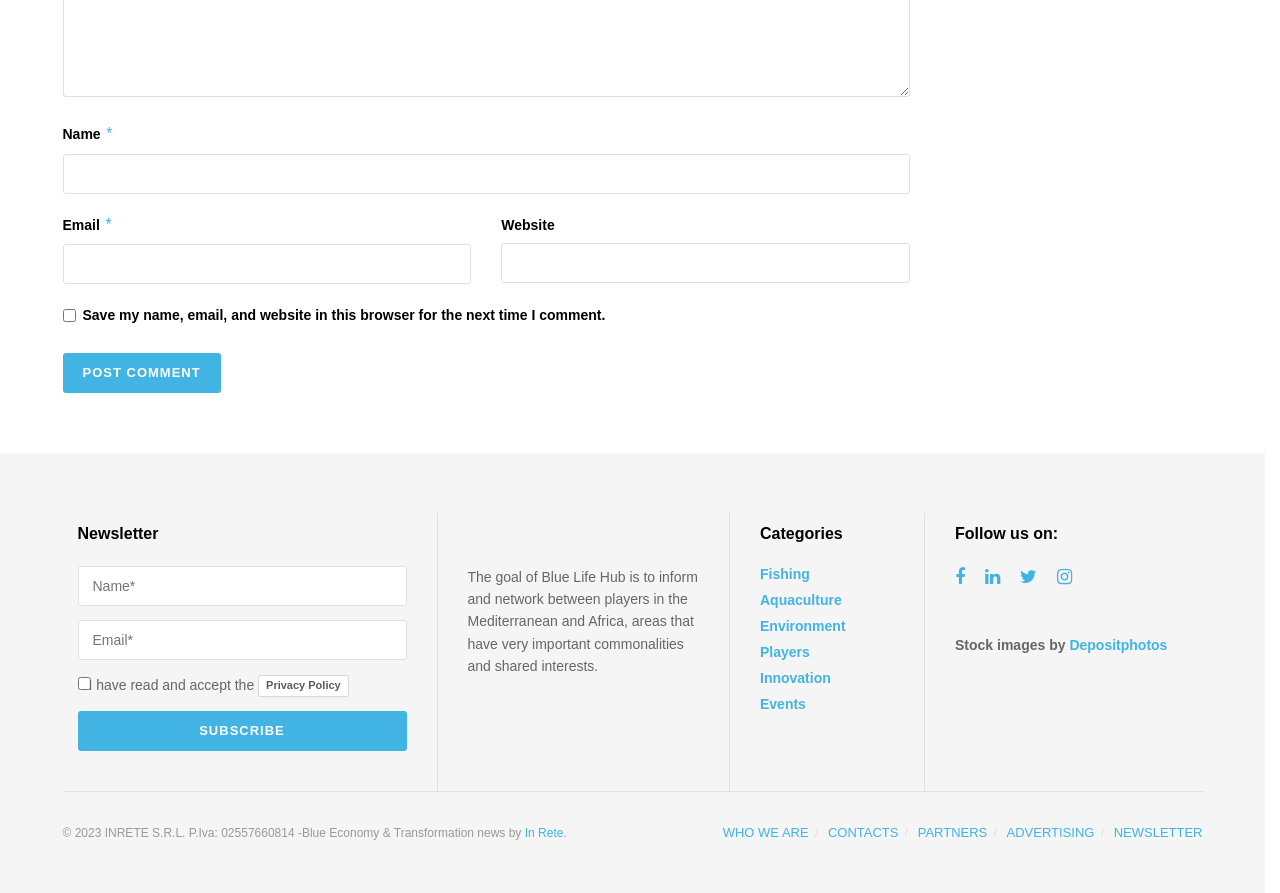Please identify the bounding box coordinates of the element I should click to complete this instruction: 'Enter your name'. The coordinates should be given as four float numbers between 0 and 1, like this: [left, top, right, bottom].

[0.049, 0.172, 0.711, 0.217]